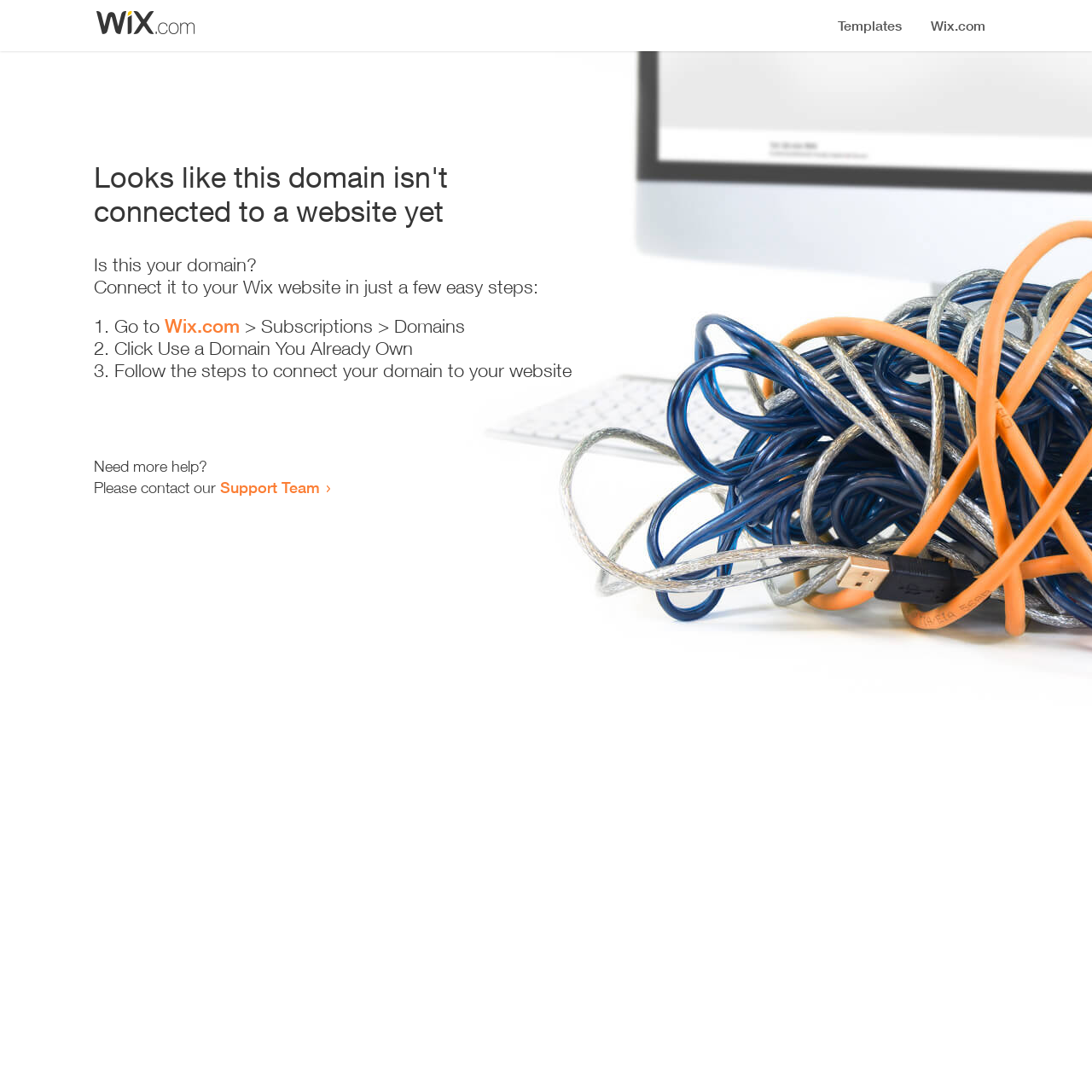Bounding box coordinates are specified in the format (top-left x, top-left y, bottom-right x, bottom-right y). All values are floating point numbers bounded between 0 and 1. Please provide the bounding box coordinate of the region this sentence describes: Support Team

[0.202, 0.438, 0.293, 0.455]